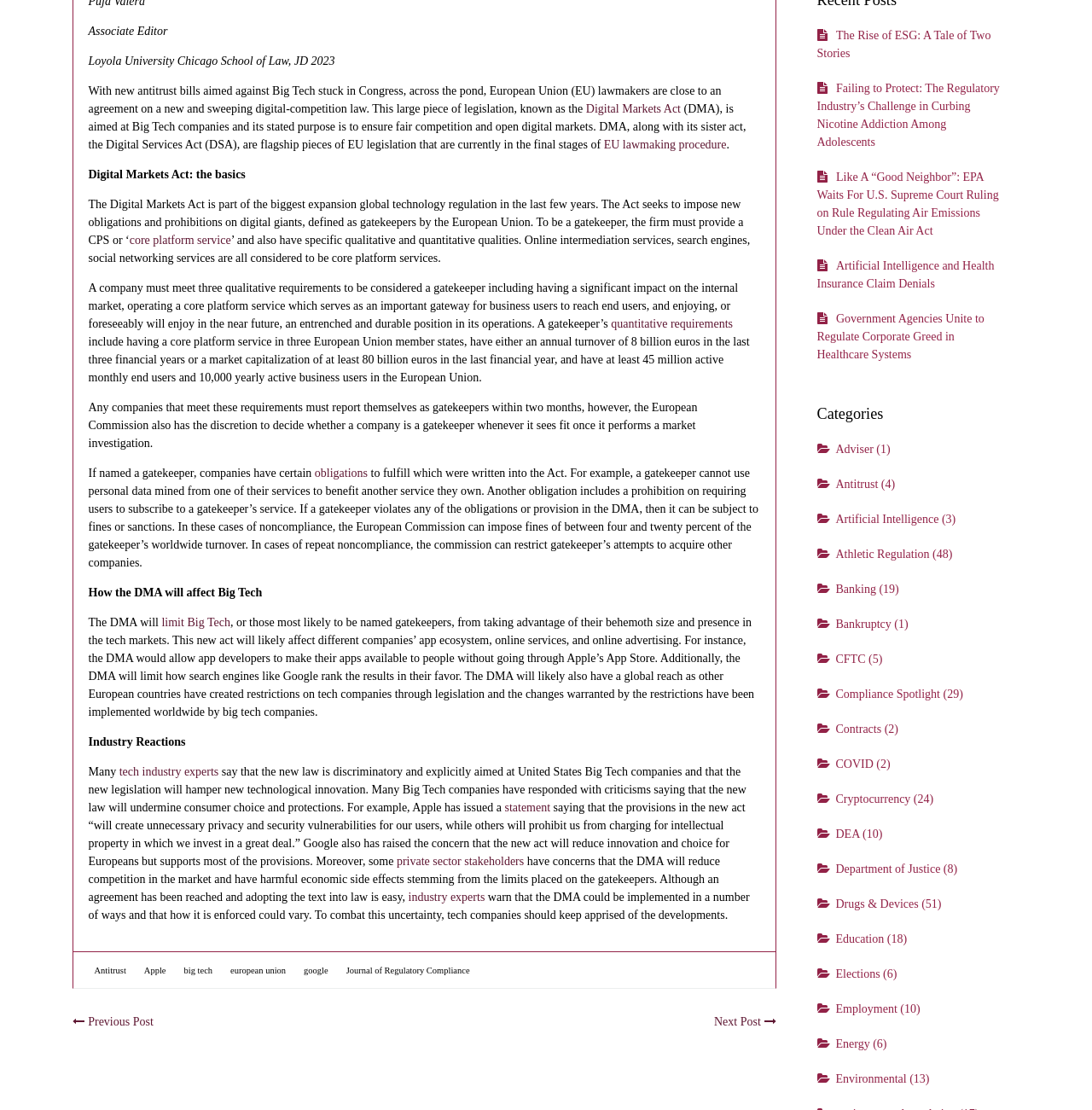For the given element description Compliance Spotlight, determine the bounding box coordinates of the UI element. The coordinates should follow the format (top-left x, top-left y, bottom-right x, bottom-right y) and be within the range of 0 to 1.

[0.765, 0.619, 0.861, 0.631]